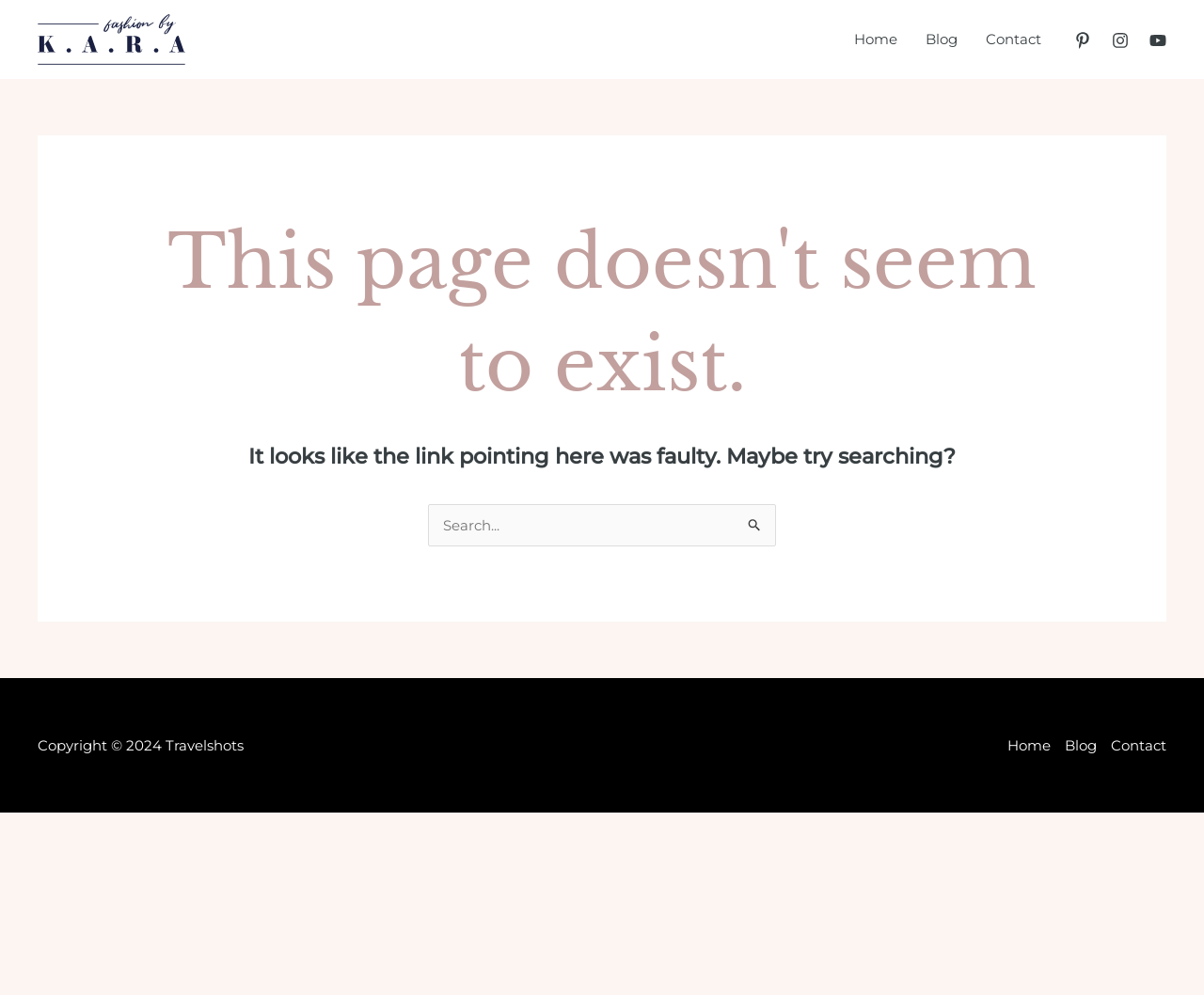How many social media links are there?
Using the information from the image, provide a comprehensive answer to the question.

There are three social media links located at the top-right corner of the webpage, which are links to Pinterest, Instagram, and YouTube, each accompanied by an image.